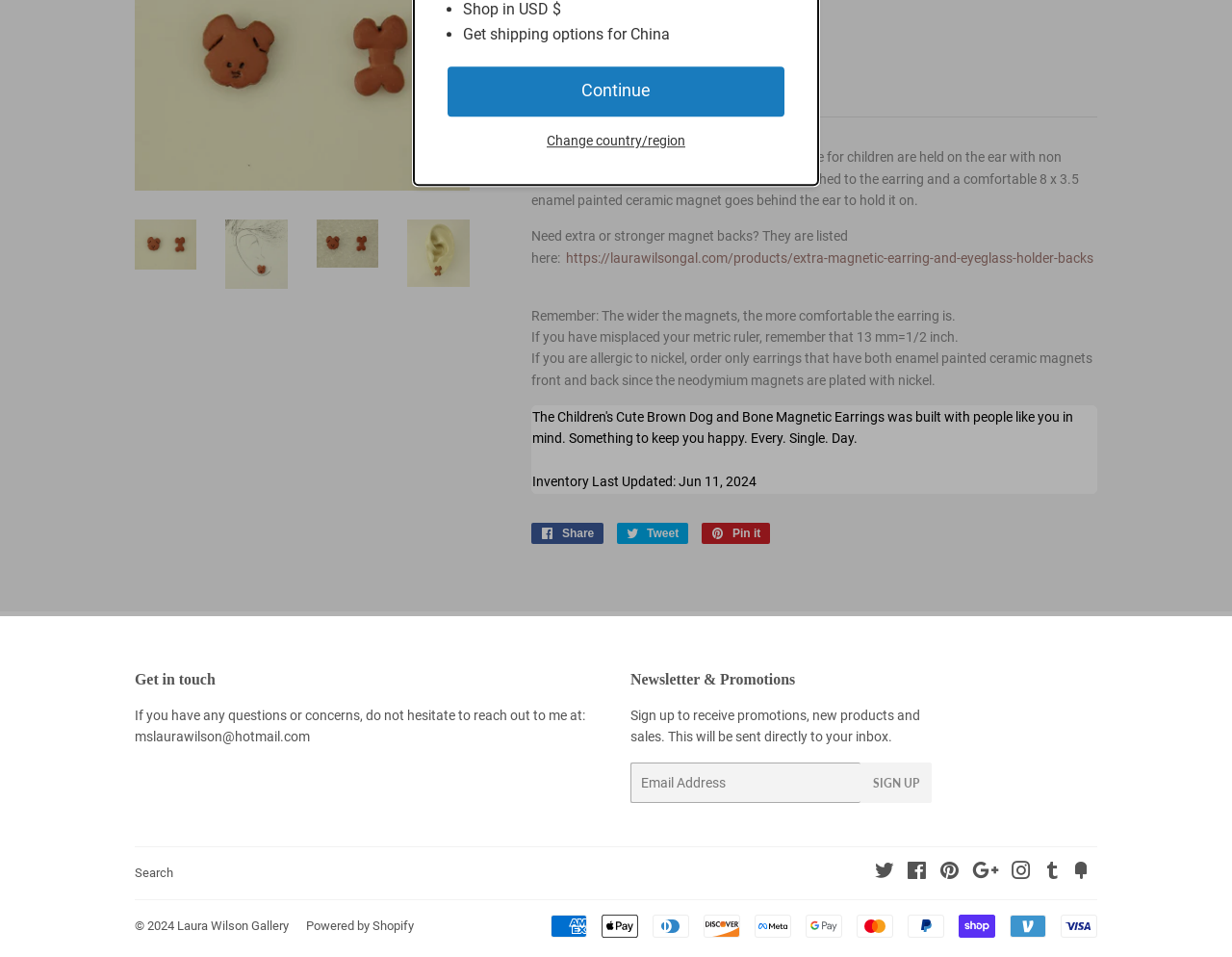Given the description of a UI element: "Original Art and Sculpture", identify the bounding box coordinates of the matching element in the webpage screenshot.

[0.098, 0.106, 0.27, 0.148]